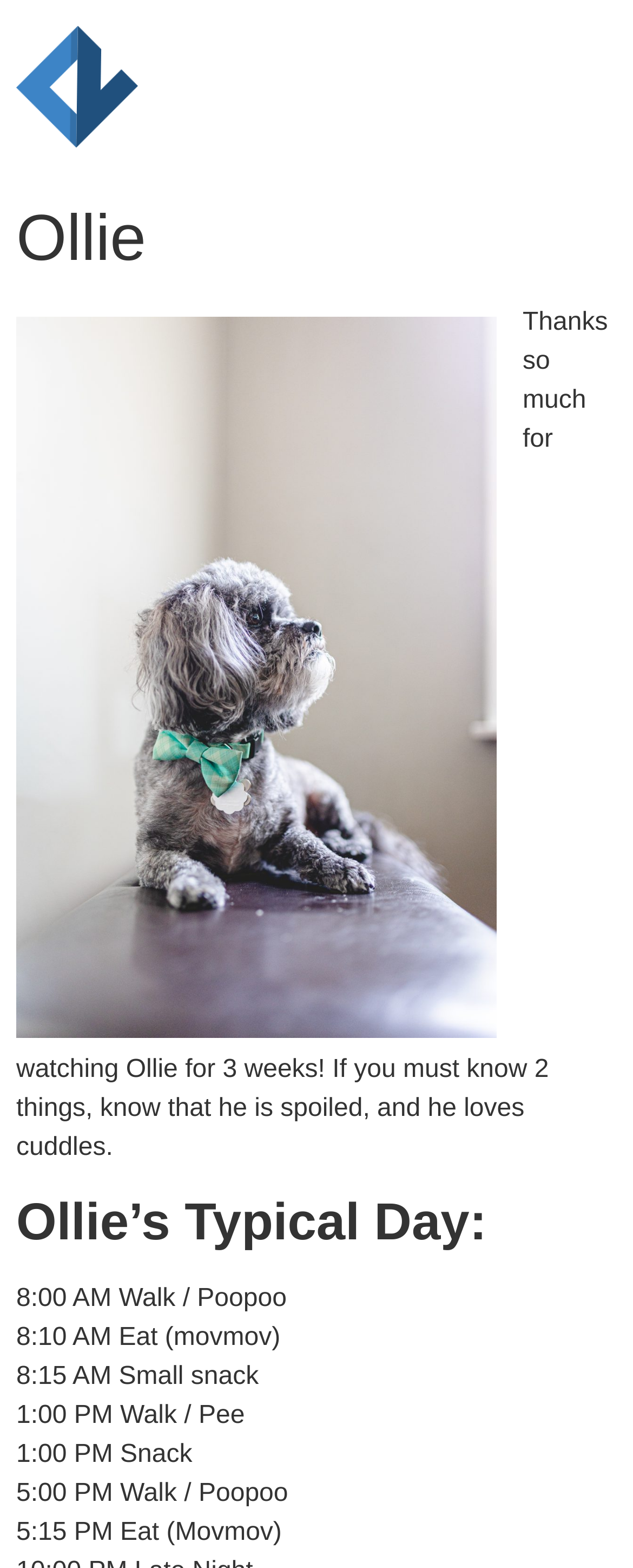Please look at the image and answer the question with a detailed explanation: What time does Ollie go for a walk?

From the schedule of Ollie's typical day, we can see that Ollie goes for a walk at 8:00 AM, 1:00 PM, and 5:00 PM.